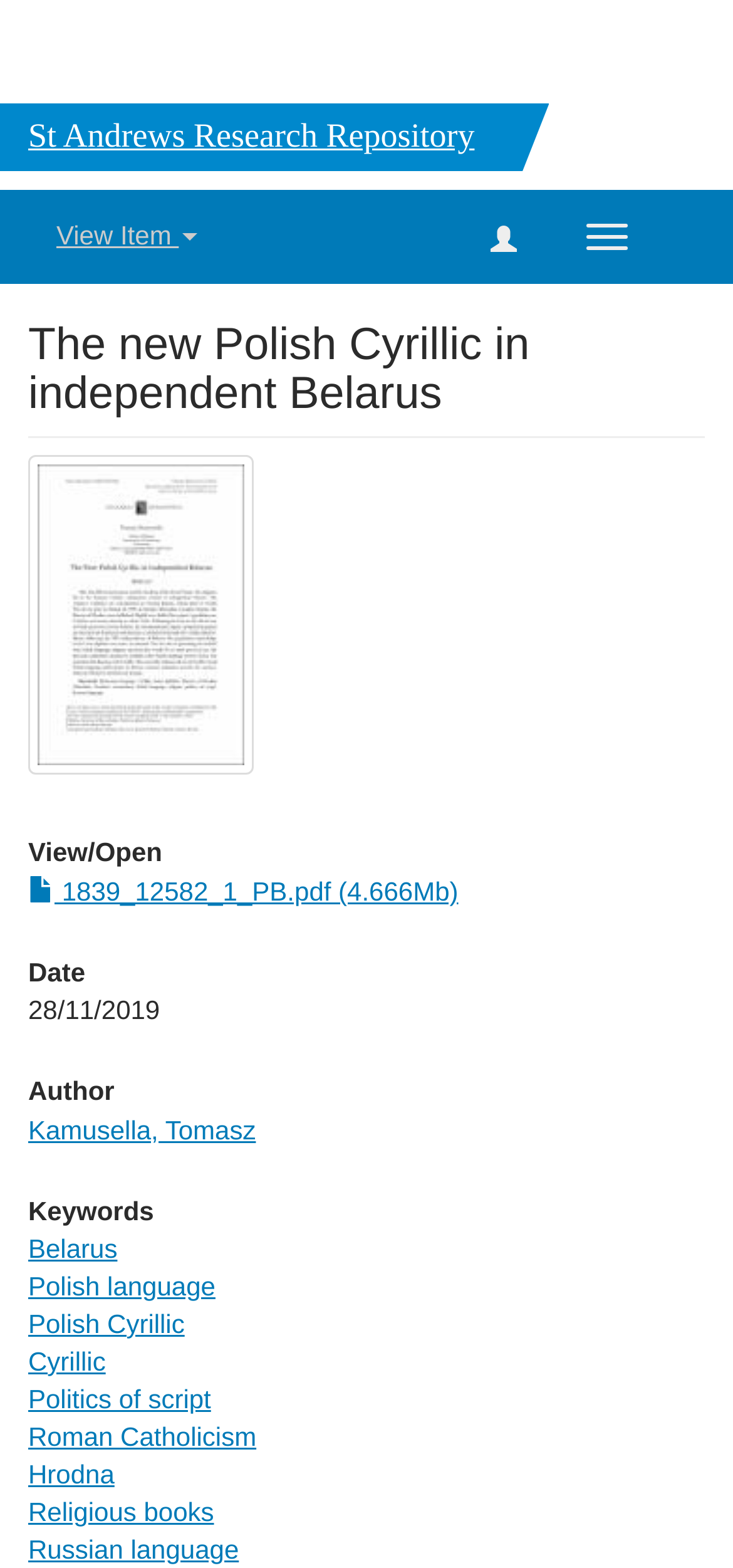Please determine the bounding box coordinates of the area that needs to be clicked to complete this task: 'View author information'. The coordinates must be four float numbers between 0 and 1, formatted as [left, top, right, bottom].

[0.038, 0.711, 0.349, 0.73]